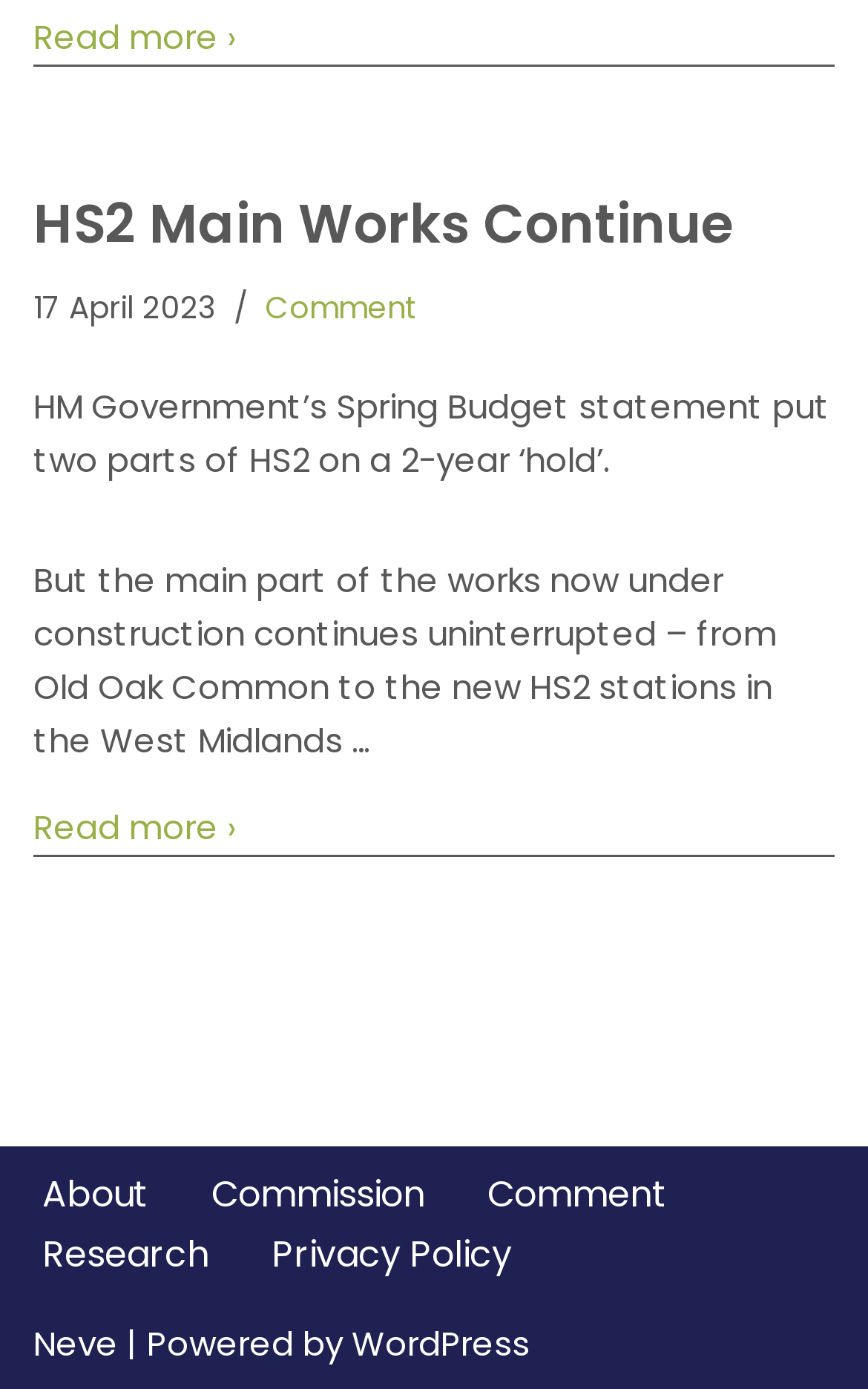Identify the bounding box coordinates of the section that should be clicked to achieve the task described: "View HS2 Main Works Continue article".

[0.038, 0.134, 0.962, 0.188]